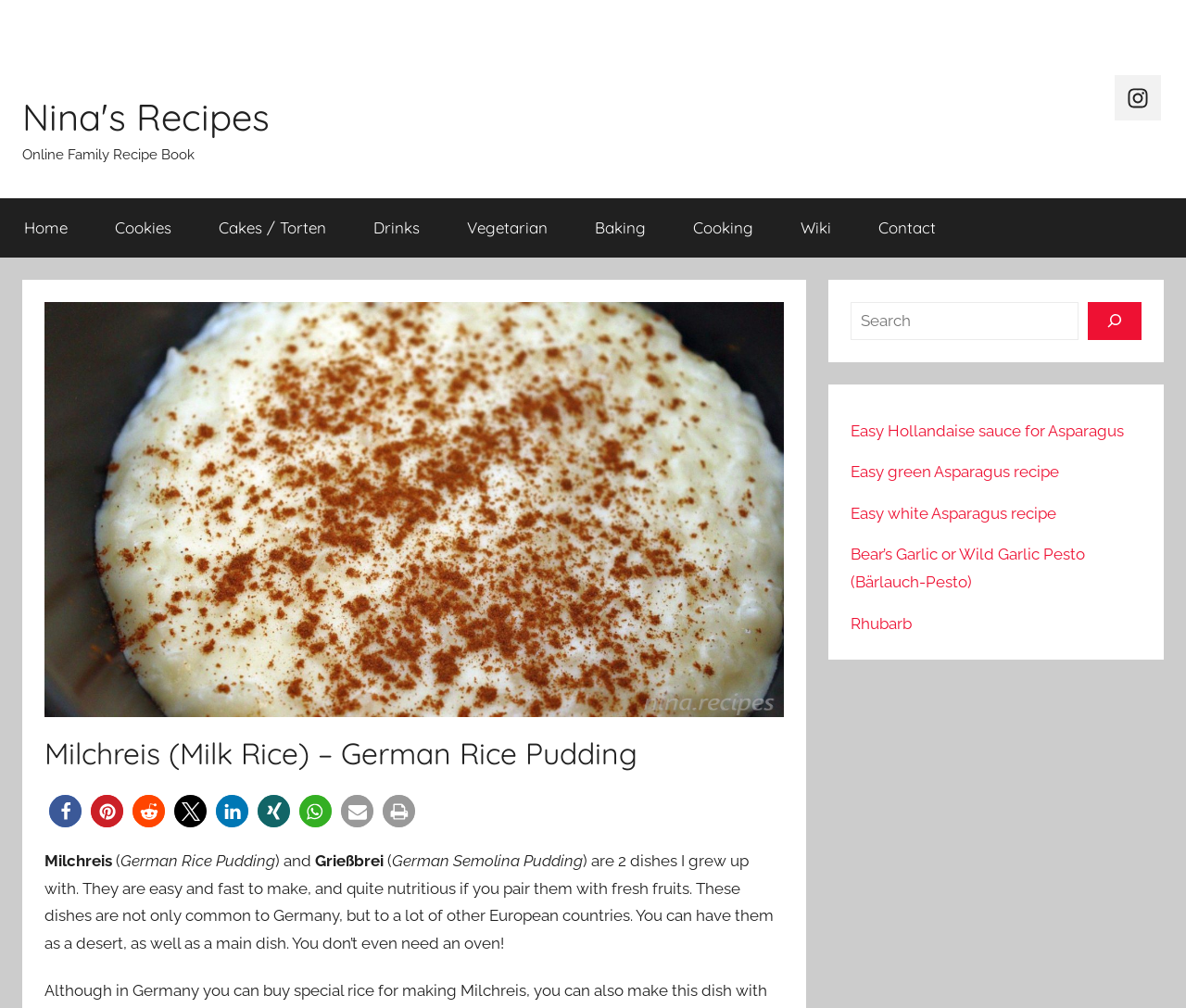Find the headline of the webpage and generate its text content.

Milchreis (Milk Rice) – German Rice Pudding